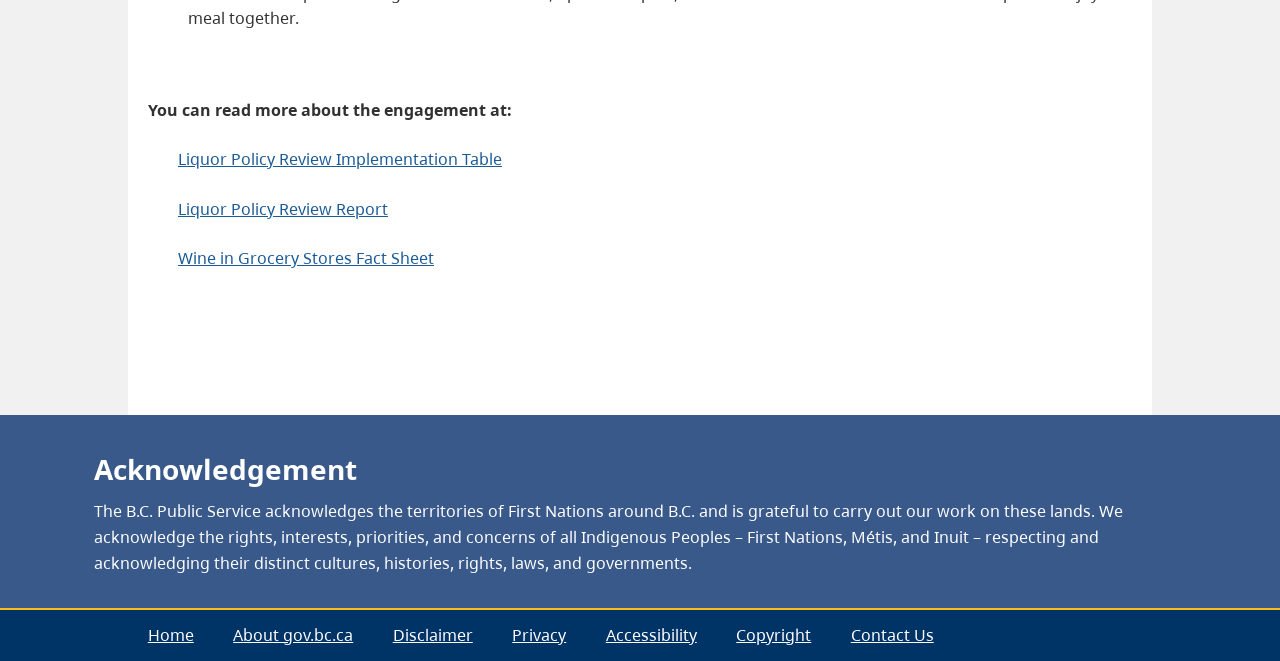How many links are available on the webpage?
From the image, respond using a single word or phrase.

3